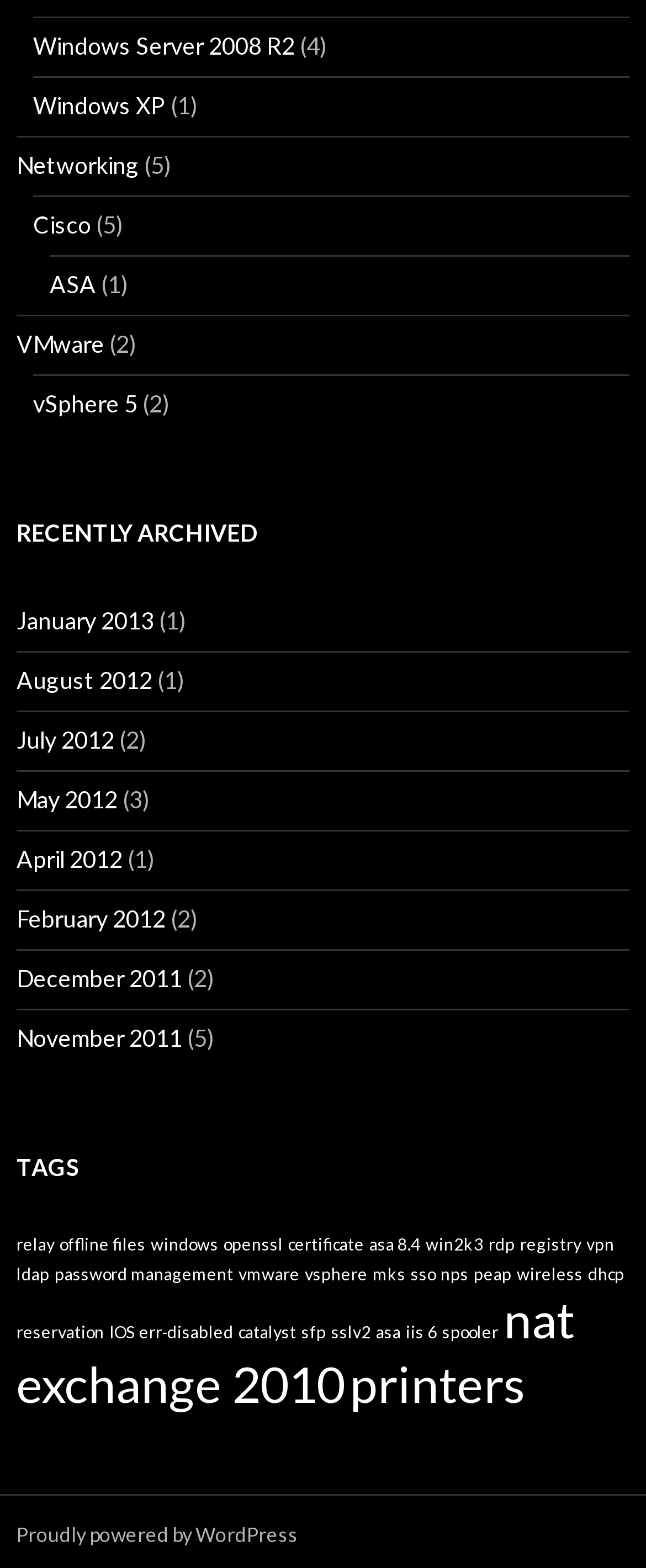How many links are there under 'TAGS'?
From the image, respond using a single word or phrase.

24